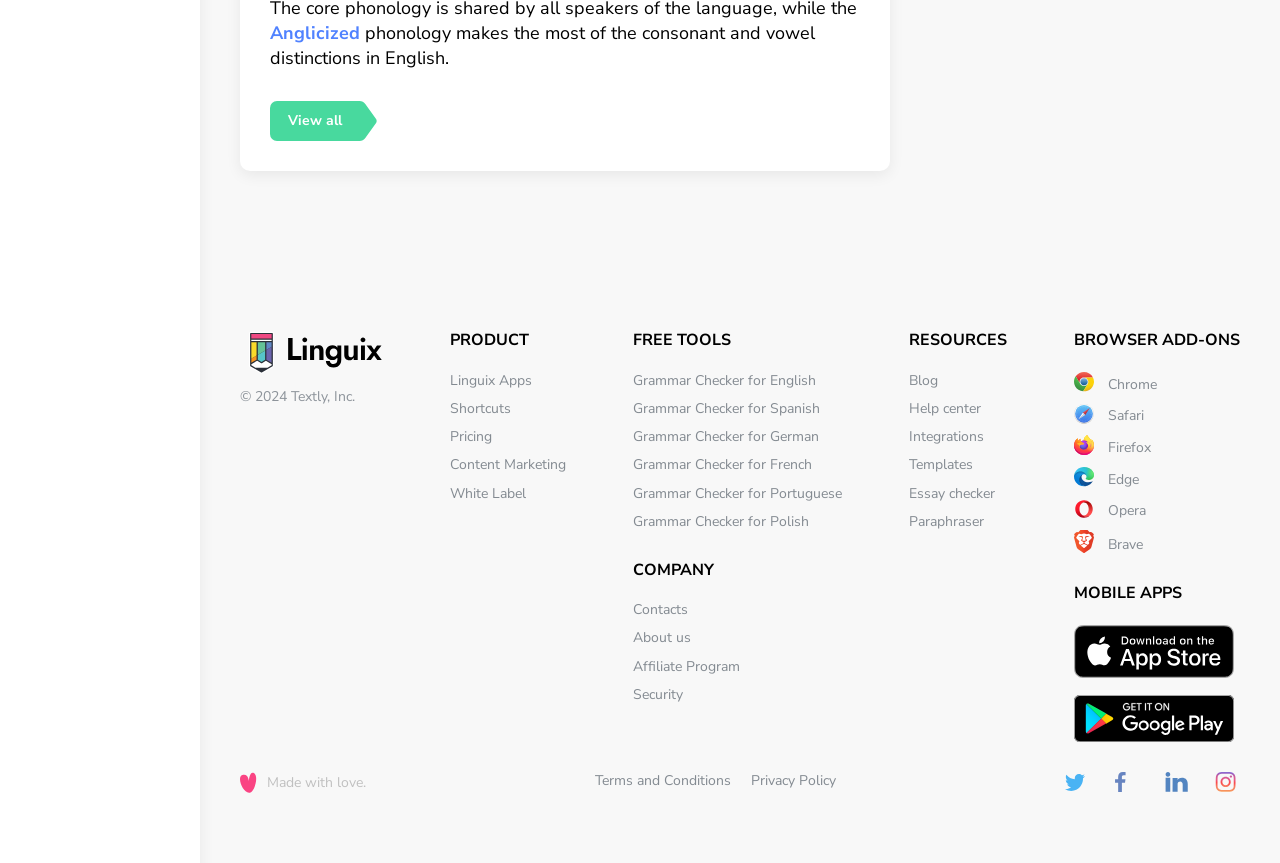Please indicate the bounding box coordinates of the element's region to be clicked to achieve the instruction: "Open the 'Grammar Checker for English' tool". Provide the coordinates as four float numbers between 0 and 1, i.e., [left, top, right, bottom].

[0.495, 0.43, 0.638, 0.452]